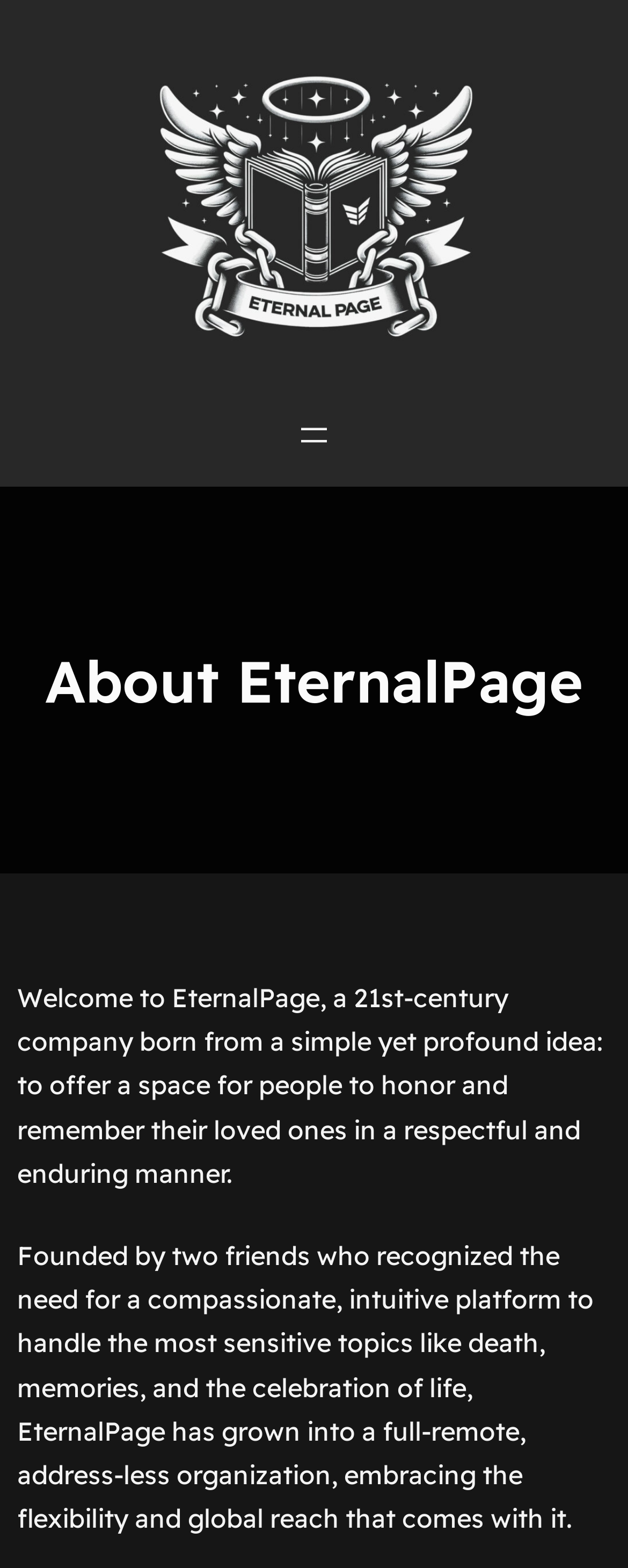Extract the bounding box coordinates for the UI element described by the text: "aria-label="Open menu"". The coordinates should be in the form of [left, top, right, bottom] with values between 0 and 1.

[0.469, 0.265, 0.531, 0.29]